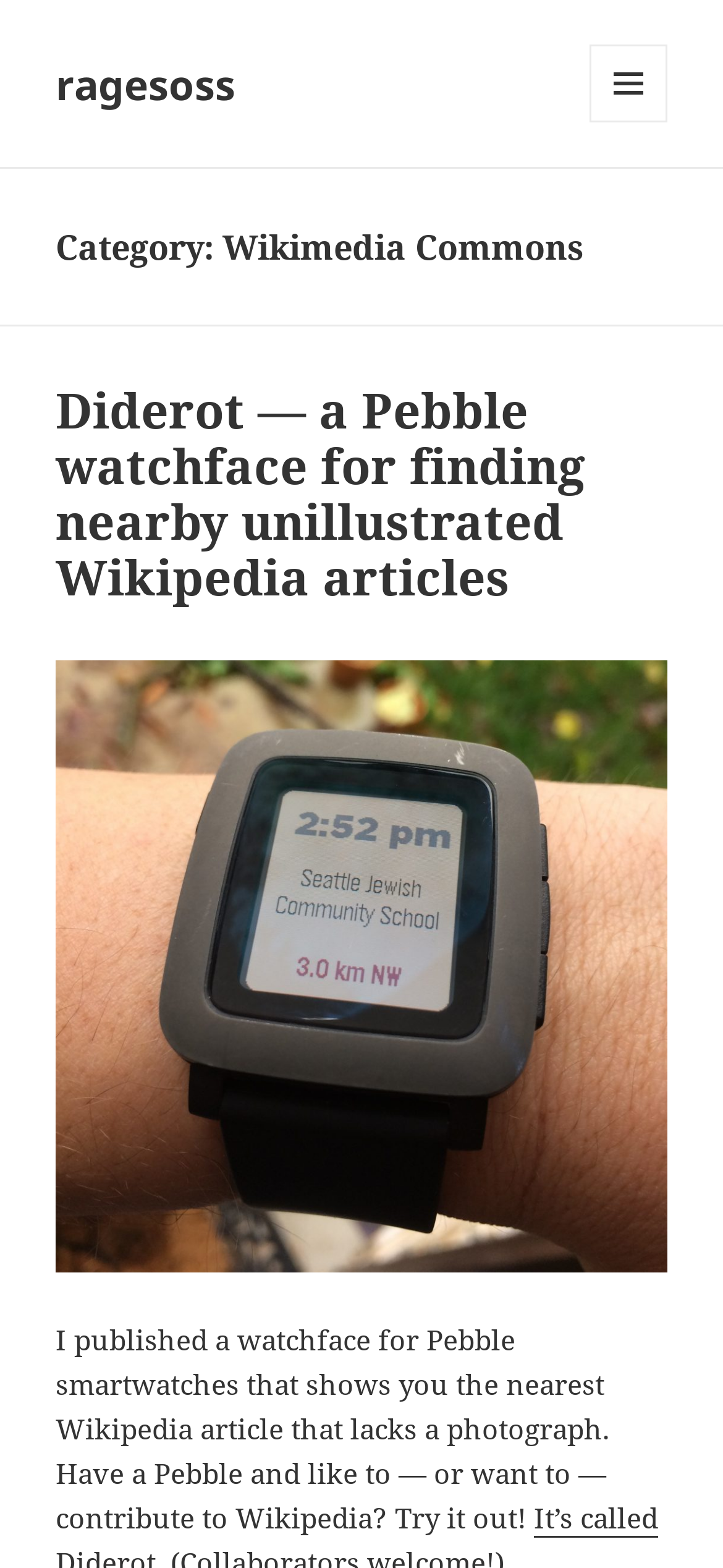Based on the element description "Menu and widgets", predict the bounding box coordinates of the UI element.

[0.815, 0.028, 0.923, 0.078]